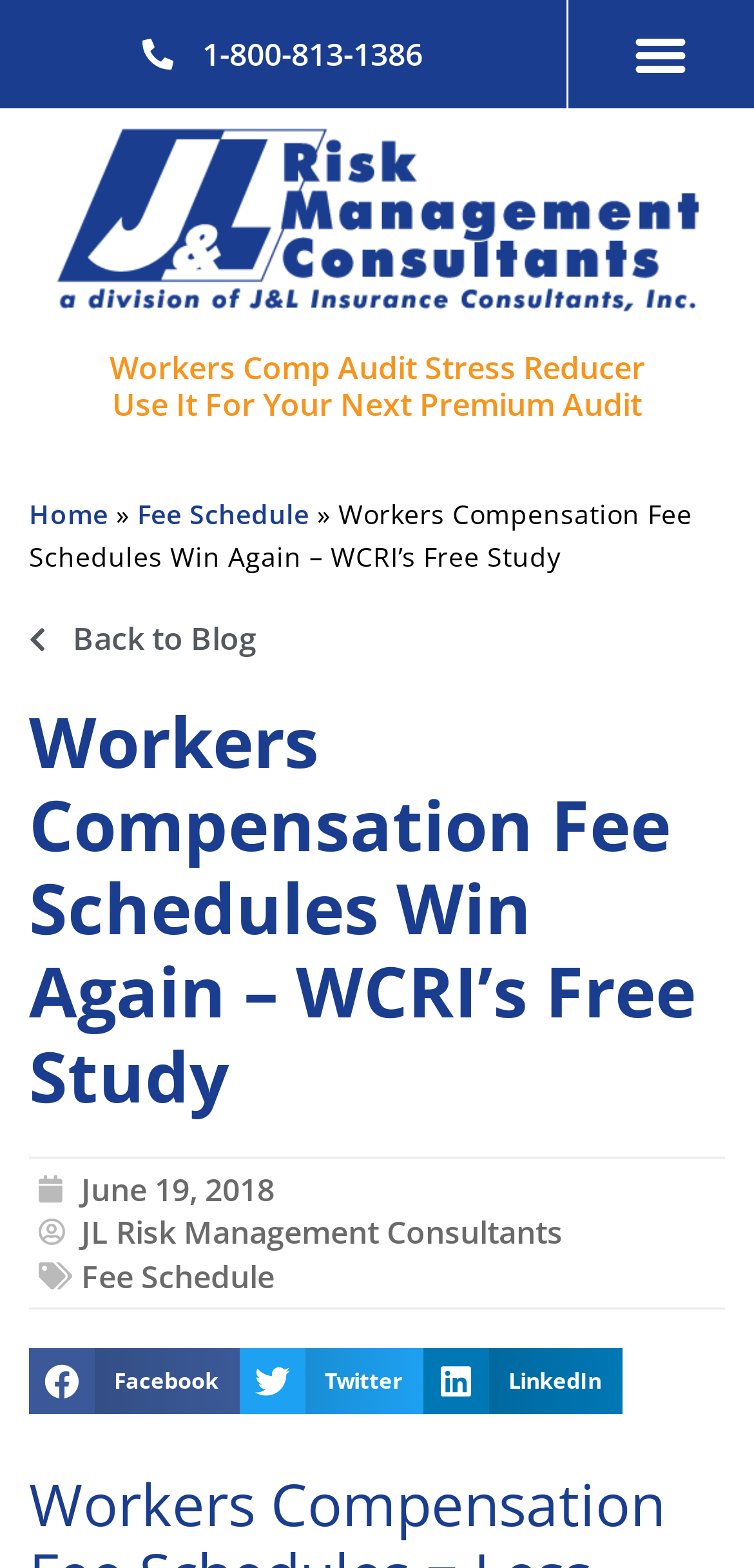Summarize the webpage with intricate details.

The webpage is about Workers Compensation Fee Schedules, with a focus on a study by WCRI. At the top left, there is a logo image, "JL_risklogo.png", which takes up about a quarter of the screen width. Below the logo, there is a heading that reads "Workers Comp Audit Stress Reducer Use It For Your Next Premium Audit", which is also a link. 

To the right of the logo, there is a menu toggle button and a phone number link "1-800-813-1386". Below the phone number, there are several links, including "Home", "Fee Schedule", and "Back to Blog", which are arranged horizontally. 

The main content of the page is a study titled "Workers Compensation Fee Schedules Win Again – WCRI’s Free Study", which is also a heading. Below the title, there is a publication date "June 19, 2018" and the author "JL Risk Management Consultants". 

At the bottom of the page, there are three social media sharing buttons for Facebook, Twitter, and LinkedIn, which are arranged horizontally.